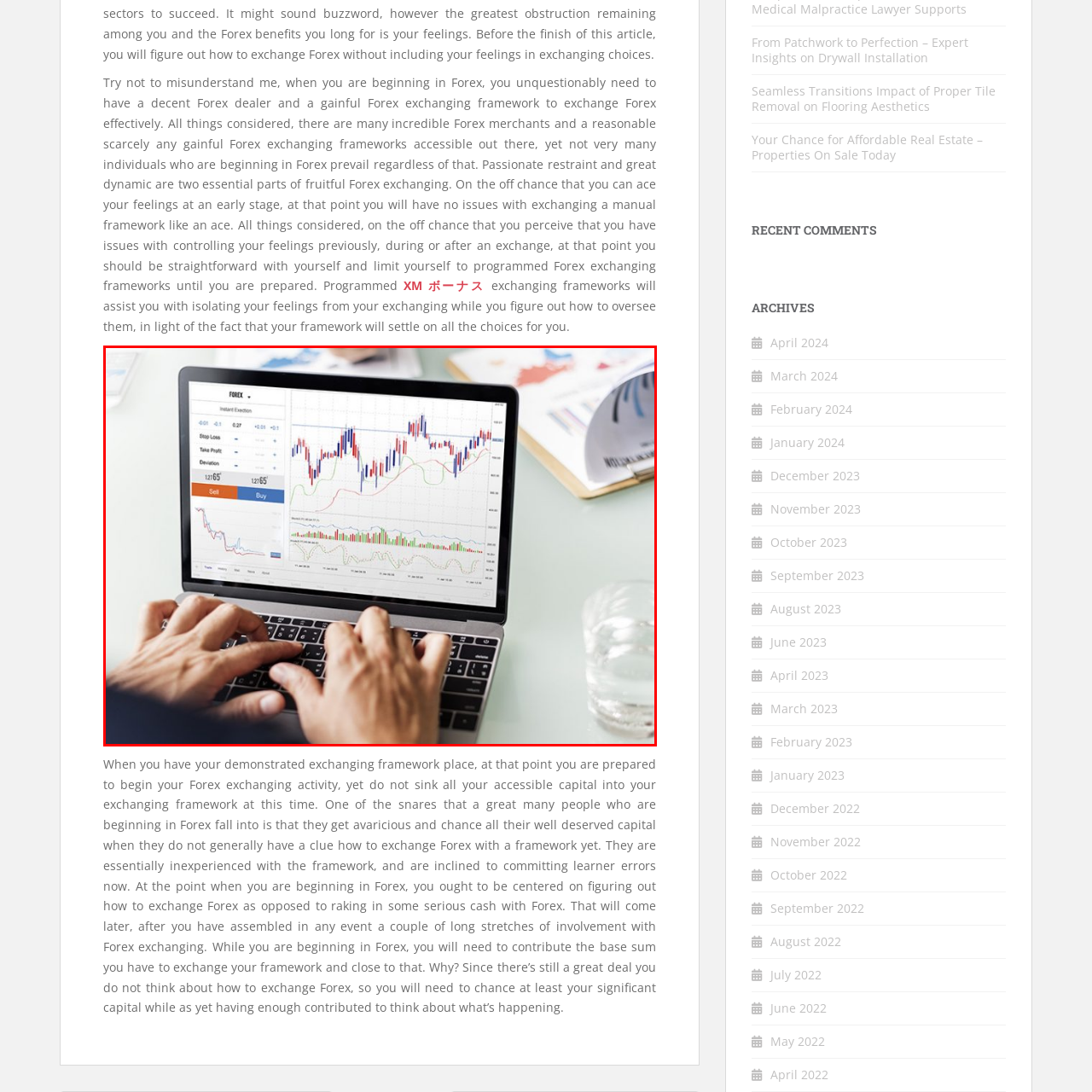Pay attention to the content inside the red bounding box and deliver a detailed answer to the following question based on the image's details: What is the purpose of the stop loss metric?

The stop loss metric is used for risk management, as it allows the user to set a limit on potential losses by automatically closing a trade when it reaches a certain price, thereby limiting the potential loss.